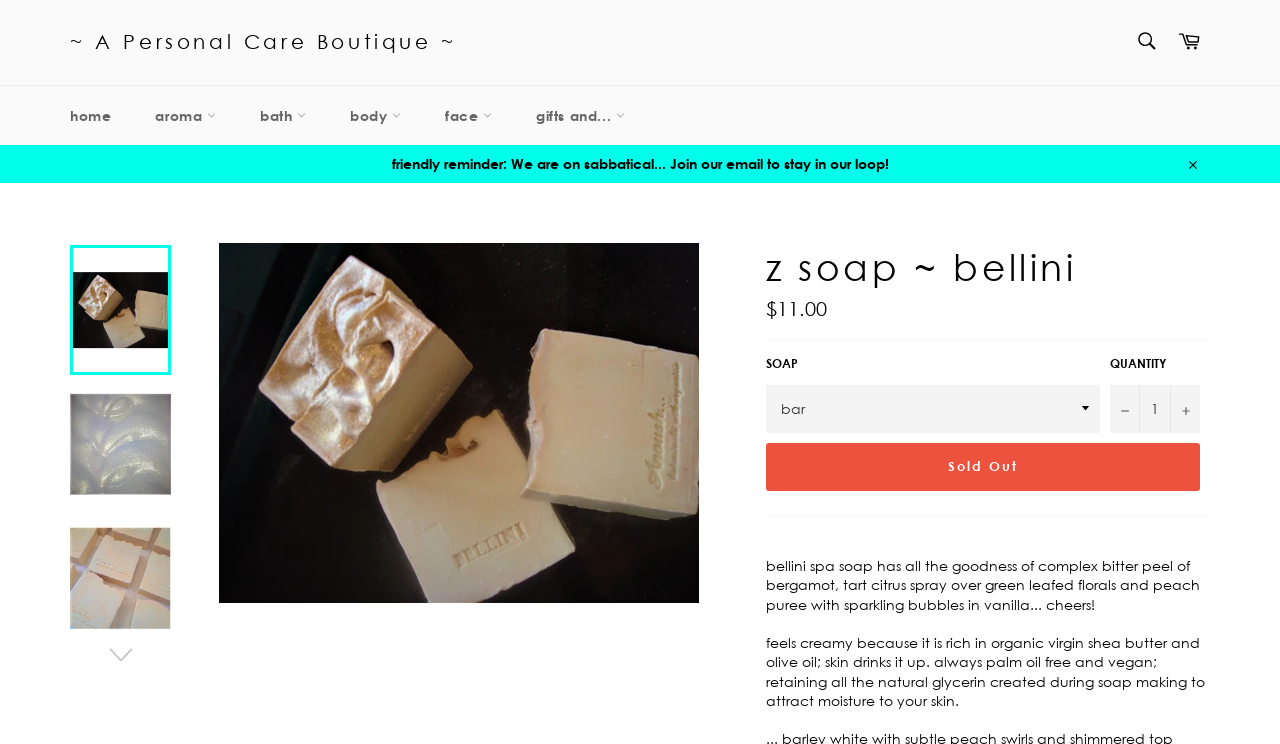Please answer the following question using a single word or phrase: 
What is the price of the soap?

$11.00